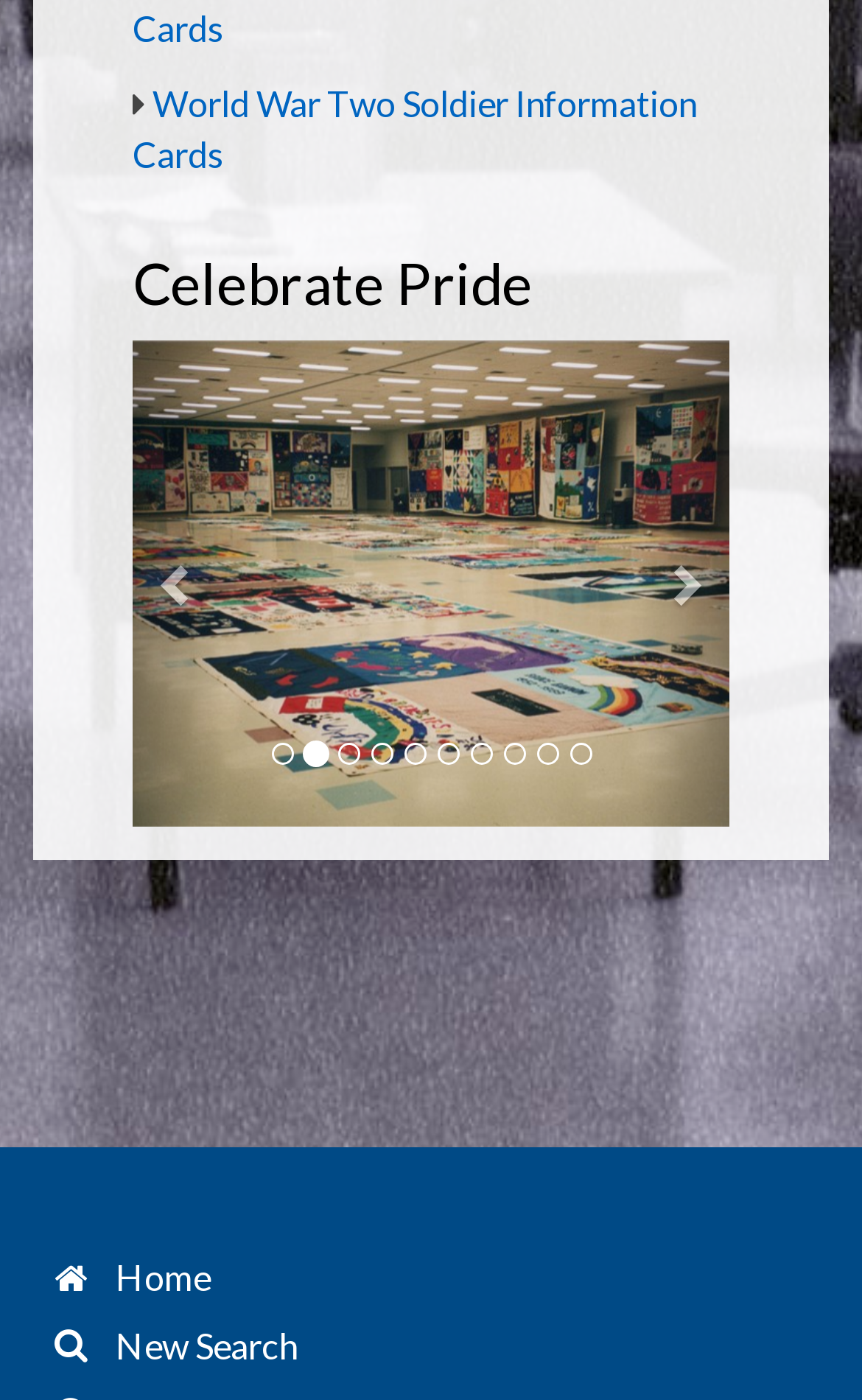What is the purpose of the 'Previous' and 'Next' buttons?
Please answer the question with a detailed response using the information from the screenshot.

The 'Previous' and 'Next' buttons are likely used for navigation, possibly to move through a list of search results or a collection of items, as they are located near a listbox element.